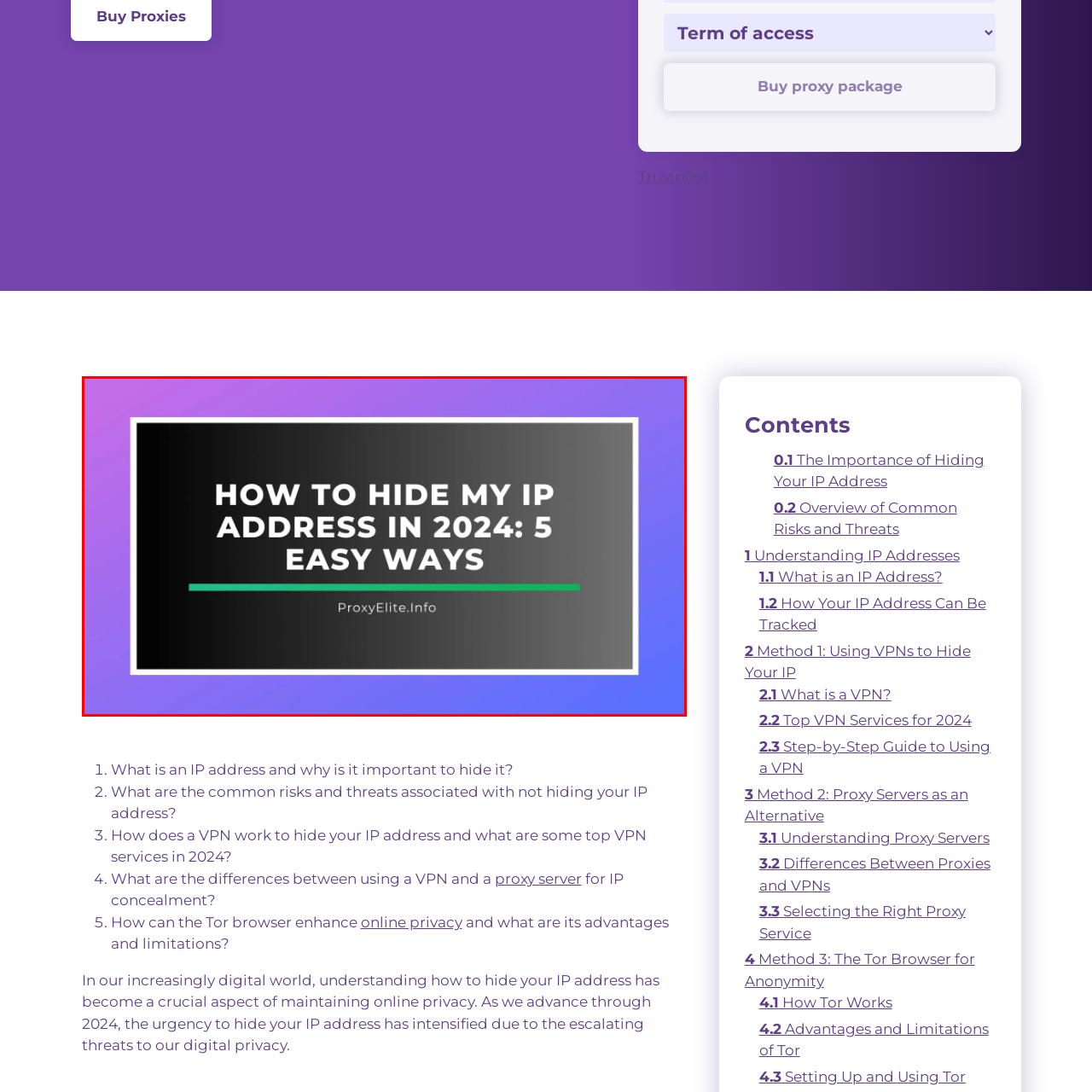Analyze the content inside the red-marked area, What is the source of the content? Answer using only one word or a concise phrase.

ProxyElite.Info